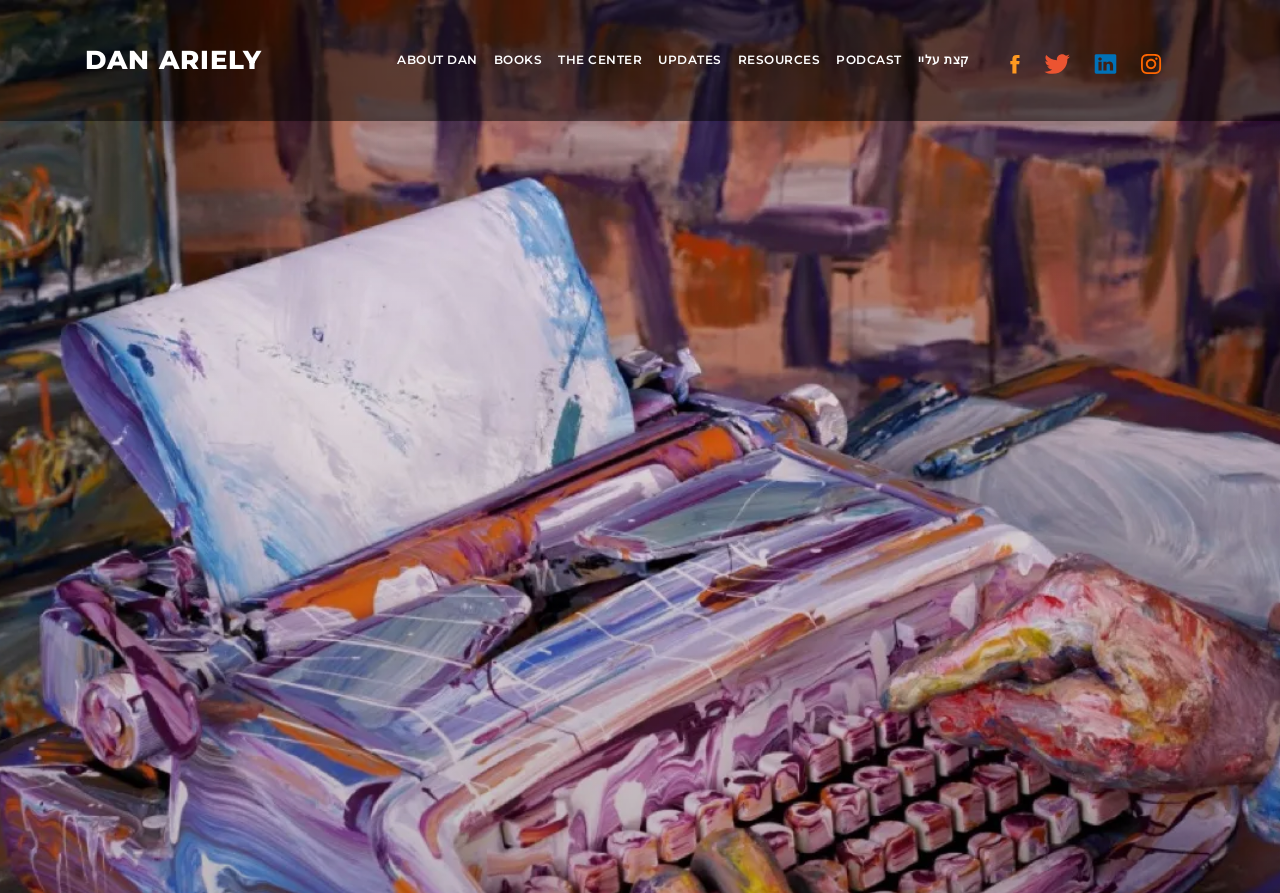Could you provide the bounding box coordinates for the portion of the screen to click to complete this instruction: "go to Dan Ariely's homepage"?

[0.066, 0.045, 0.211, 0.09]